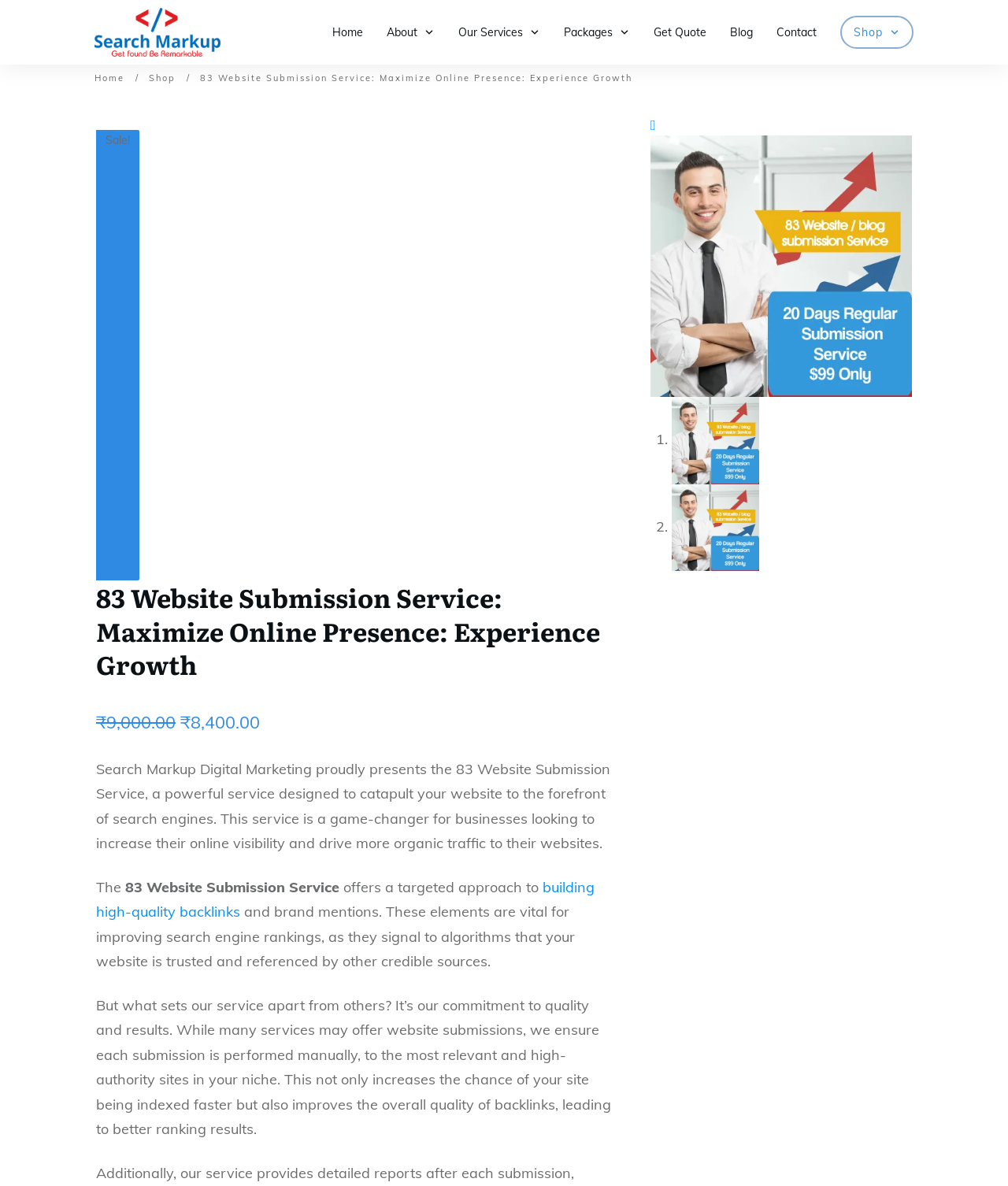Please provide a one-word or short phrase answer to the question:
How many links are there in the top navigation menu?

8